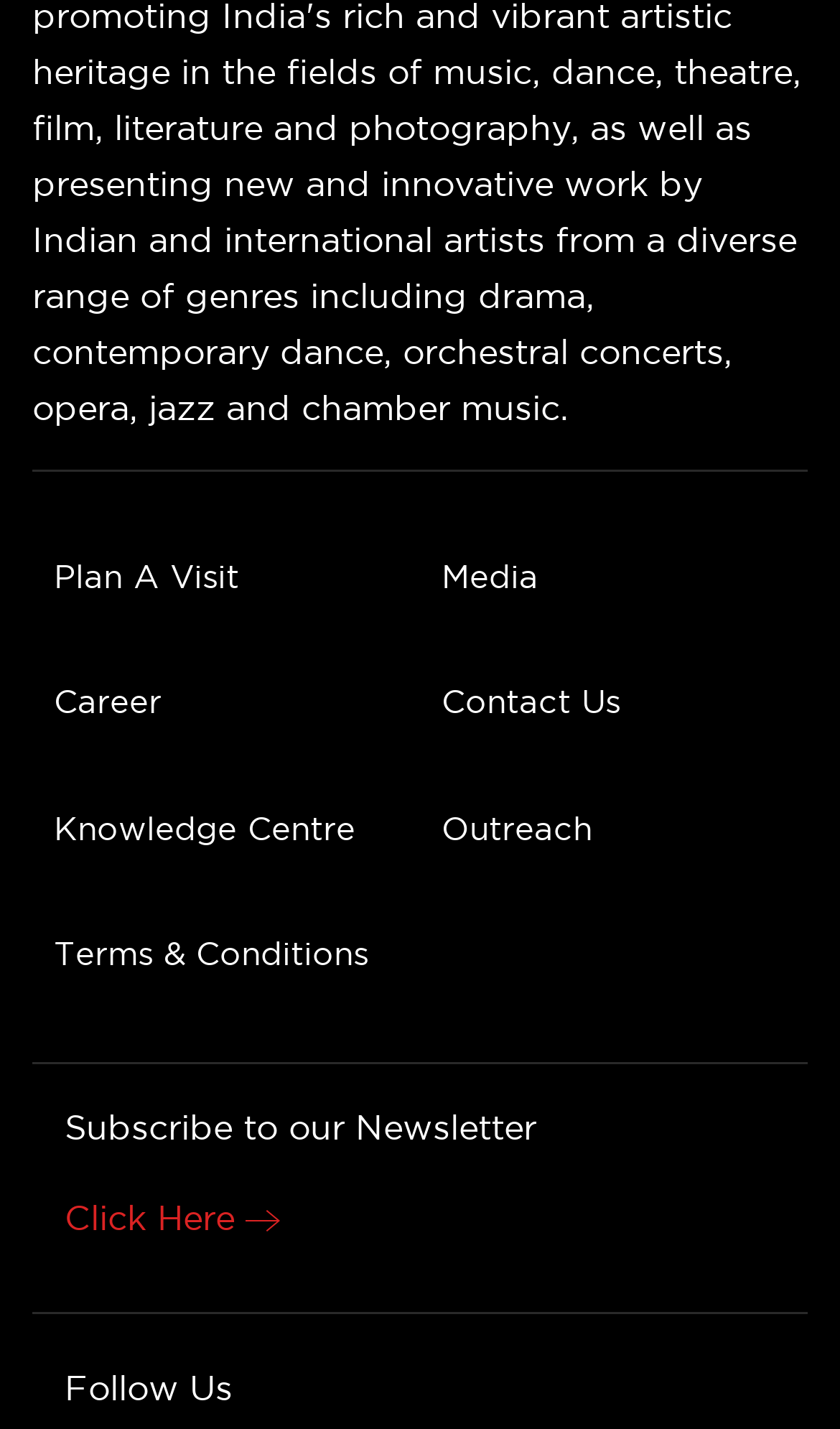Find the bounding box coordinates corresponding to the UI element with the description: "April 2020". The coordinates should be formatted as [left, top, right, bottom], with values as floats between 0 and 1.

None